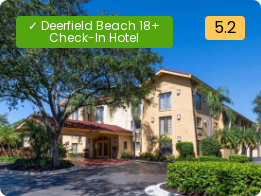What type of trees are in the background?
Look at the image and respond to the question as thoroughly as possible.

The caption describes the hotel's exterior as being set against a backdrop of lush greenery and palm trees, indicating that the trees visible in the background are palm trees.